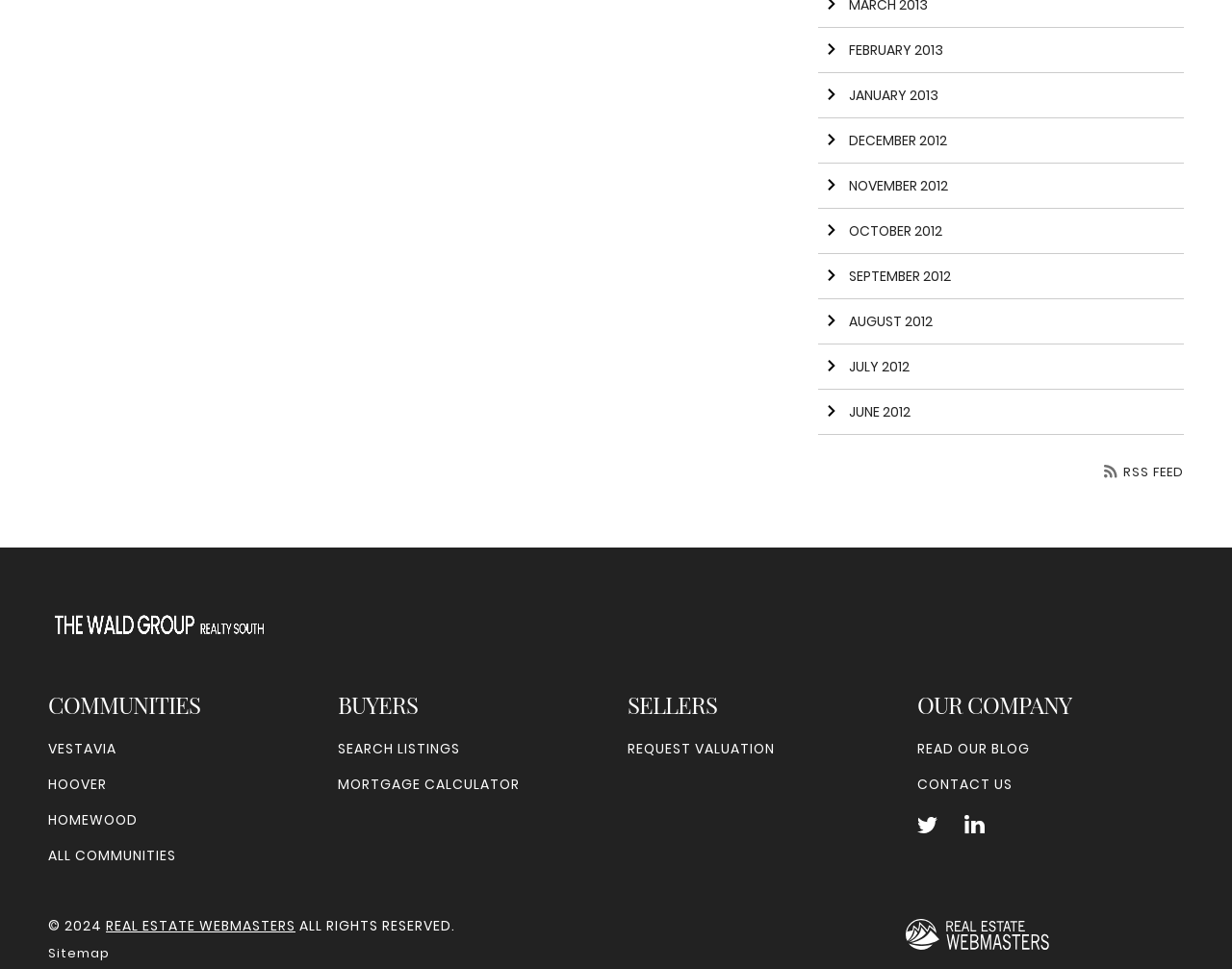Refer to the screenshot and give an in-depth answer to this question: How many communities are listed?

The webpage has a section labeled 'COMMUNITIES' with four links: 'VESTAVIA', 'HOOVER', 'HOMEWOOD', and 'ALL COMMUNITIES'. Therefore, there are four communities listed.